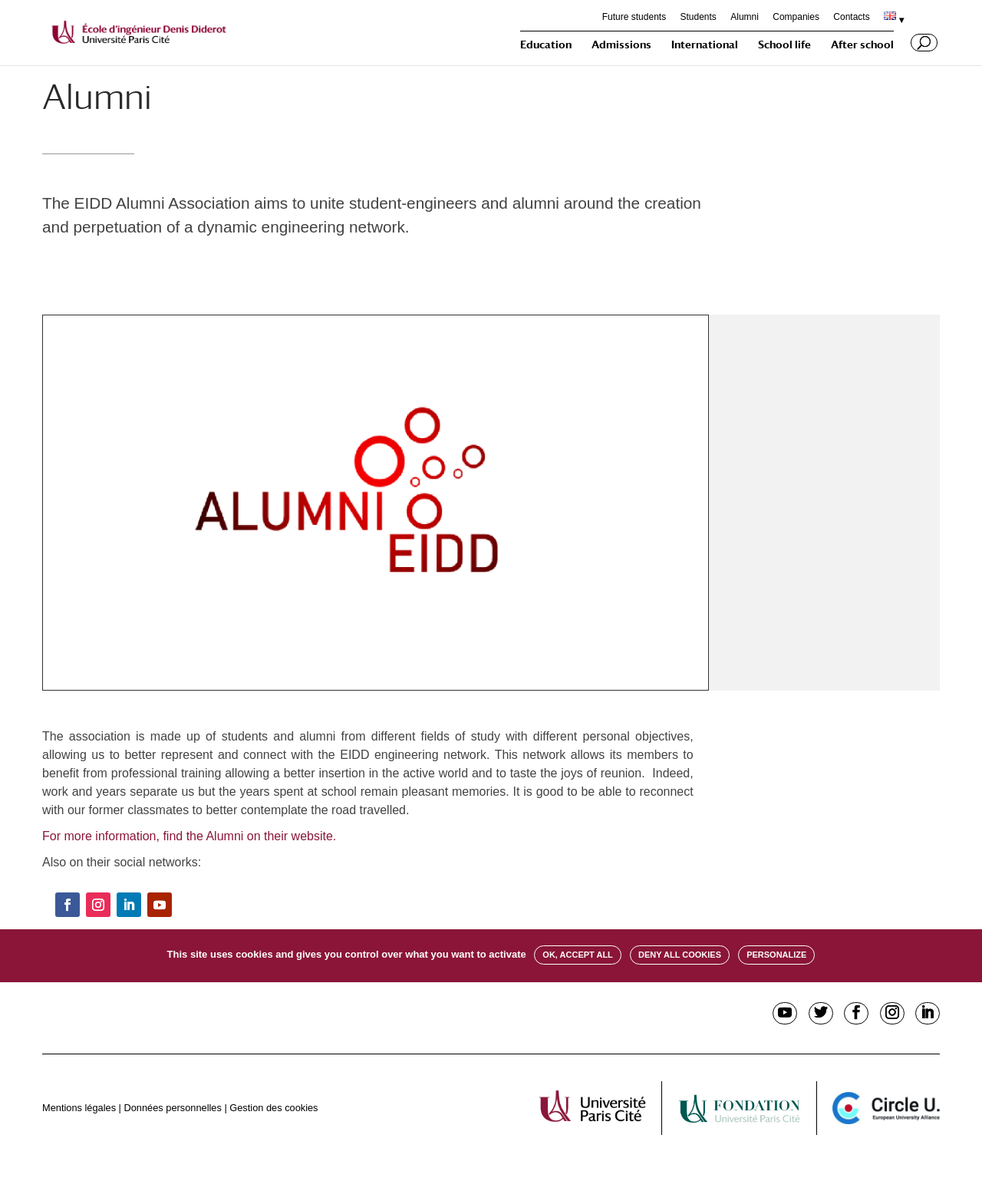Kindly determine the bounding box coordinates for the clickable area to achieve the given instruction: "Search for something".

[0.074, 0.017, 0.918, 0.018]